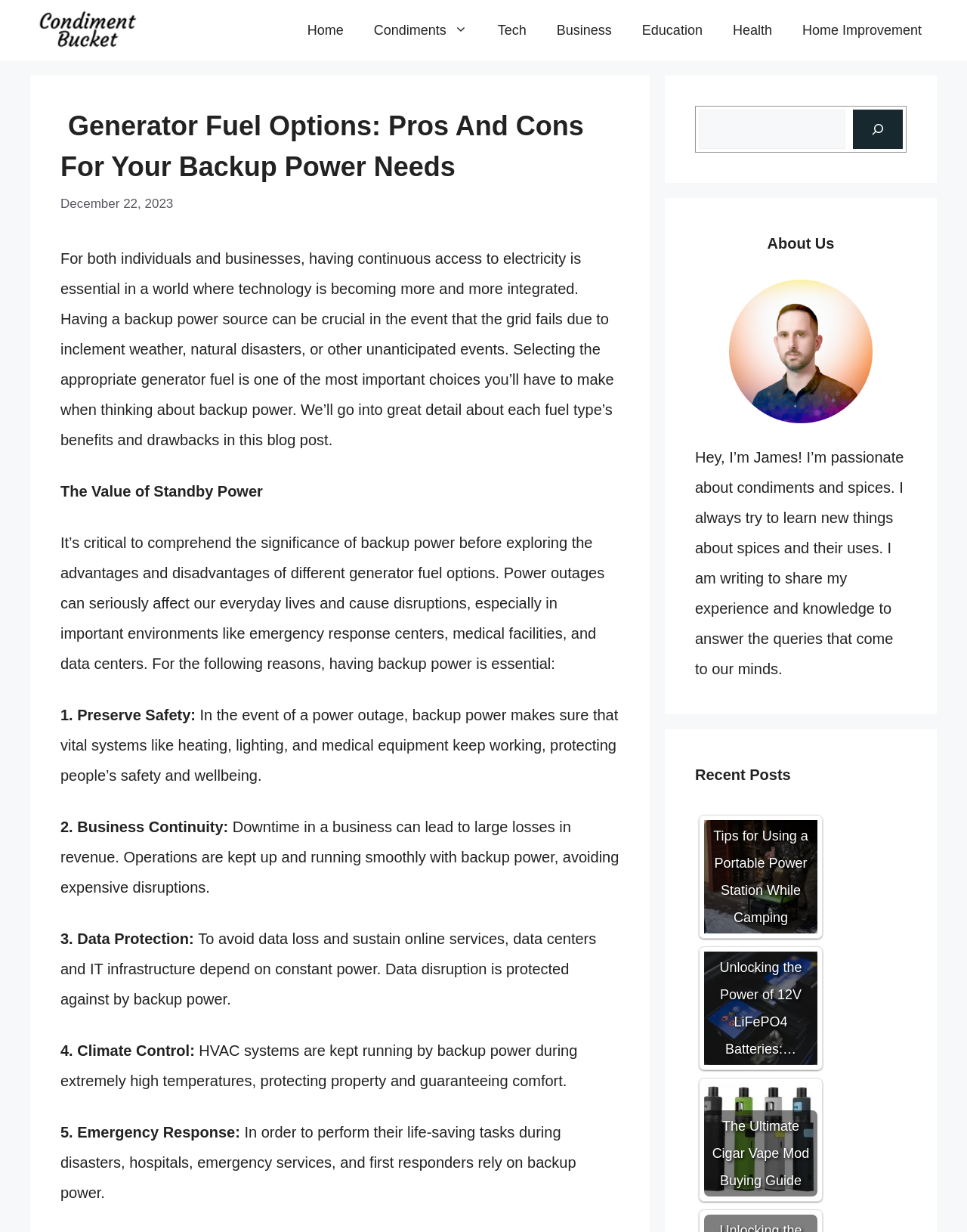Find the main header of the webpage and produce its text content.

 Generator Fuel Options: Pros And Cons For Your Backup Power Needs